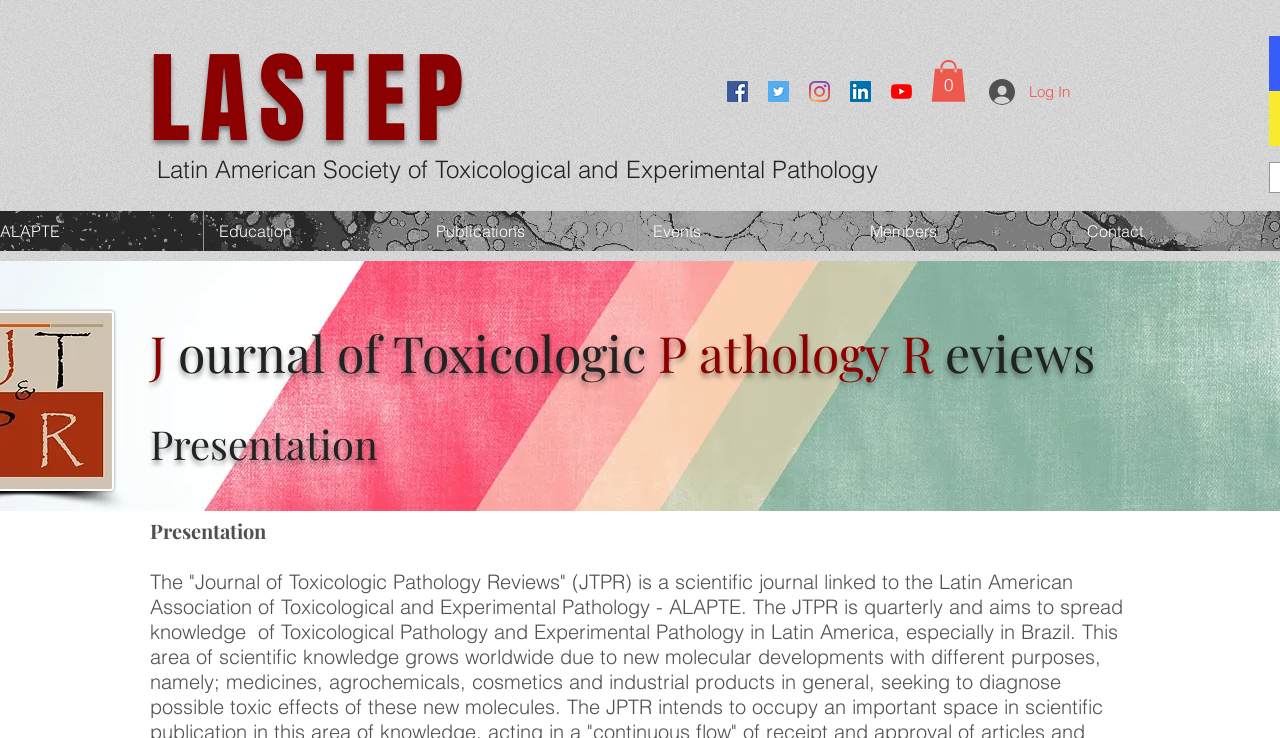Respond to the following query with just one word or a short phrase: 
How many social media icons are there?

5